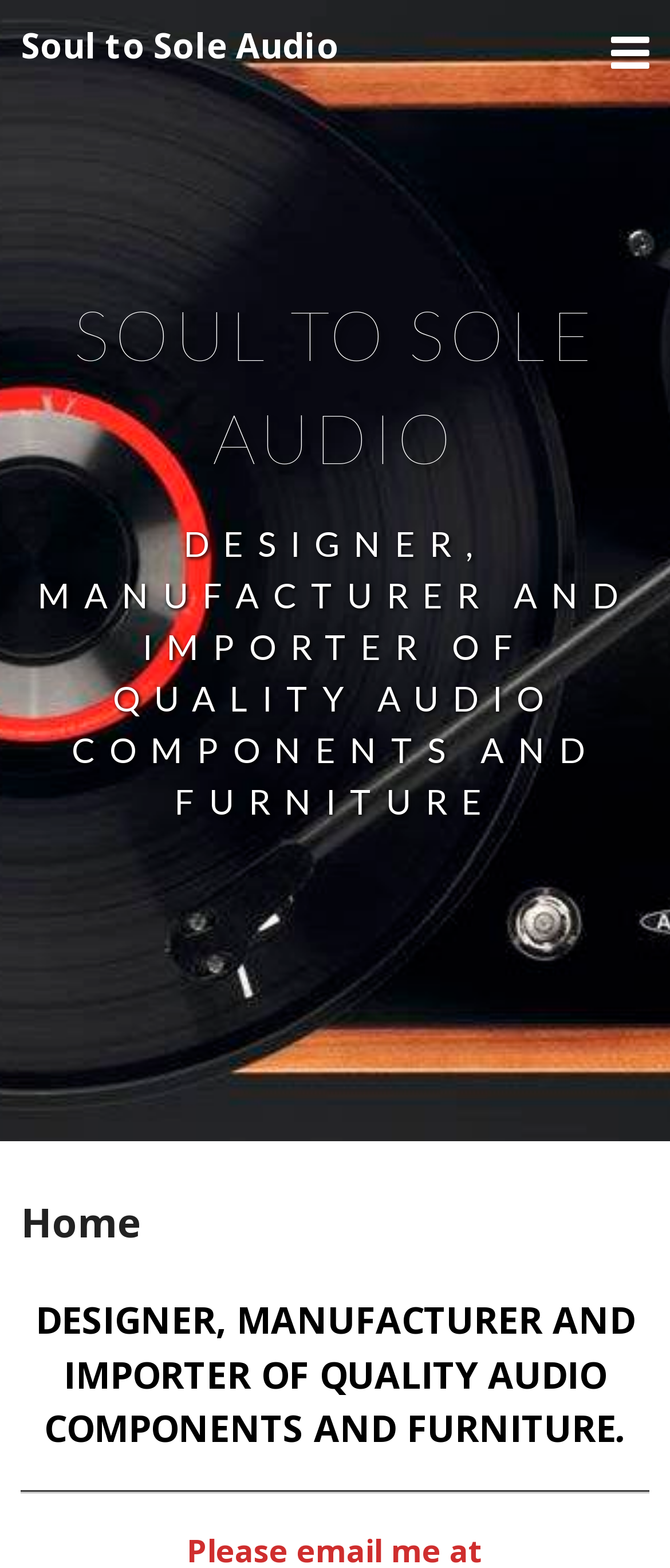Use one word or a short phrase to answer the question provided: 
What is the company name?

Soul to Sole Audio